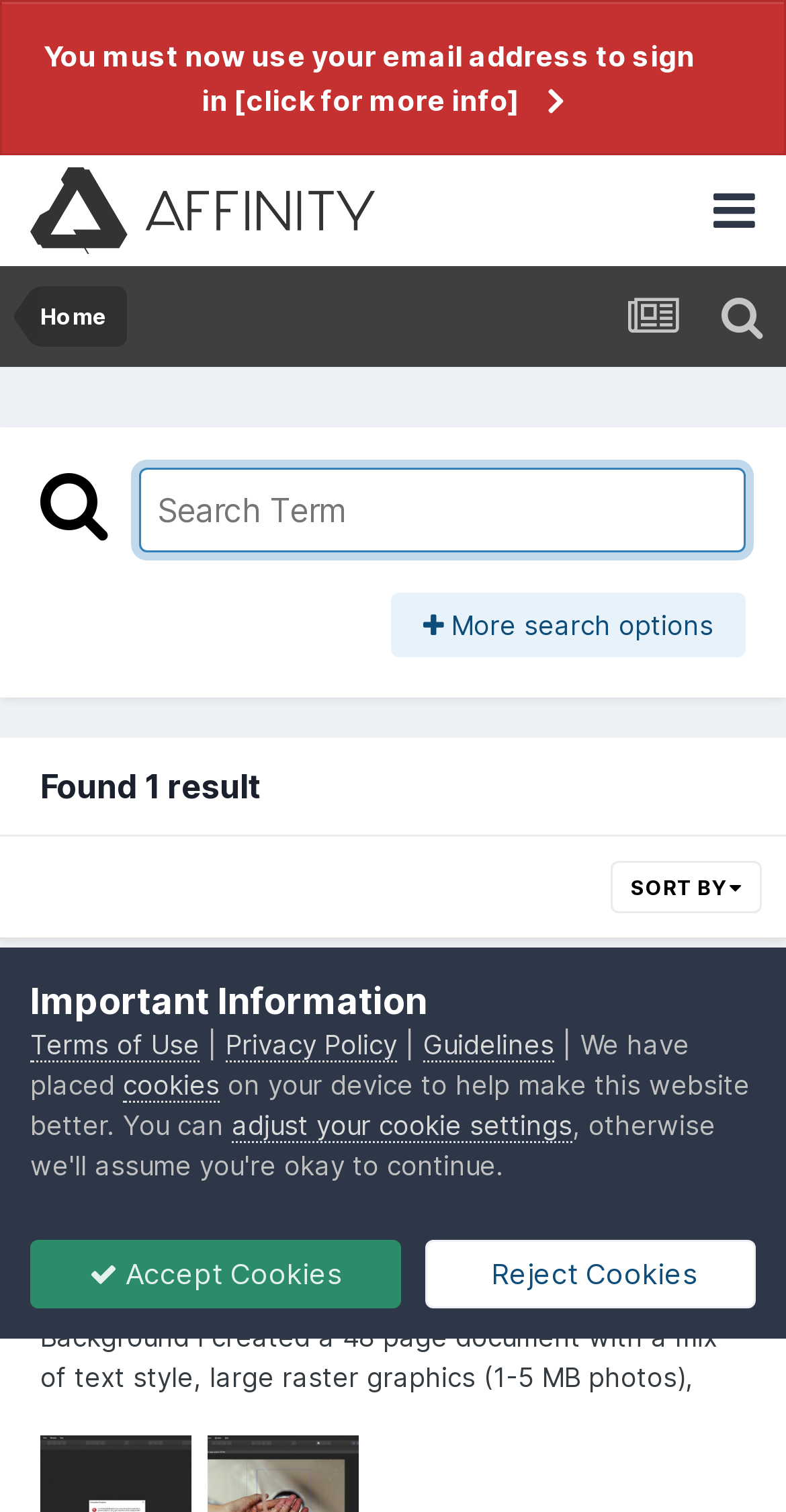Find the bounding box coordinates for the area that should be clicked to accomplish the instruction: "View topic details".

[0.051, 0.725, 0.877, 0.789]